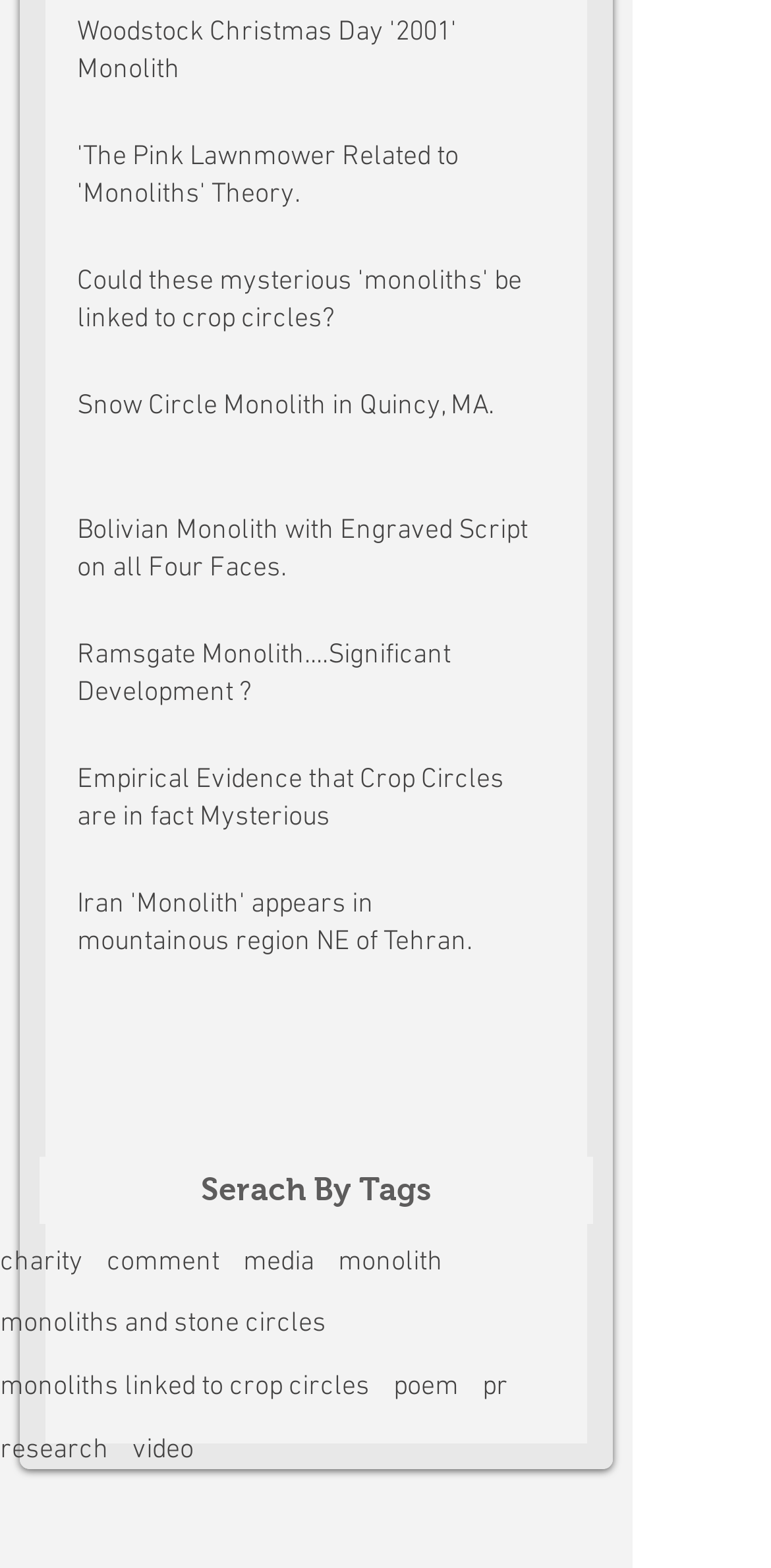Provide the bounding box coordinates, formatted as (top-left x, top-left y, bottom-right x, bottom-right y), with all values being floating point numbers between 0 and 1. Identify the bounding box of the UI element that matches the description: aria-label="YouTube Long Shadow"

[0.415, 0.642, 0.505, 0.686]